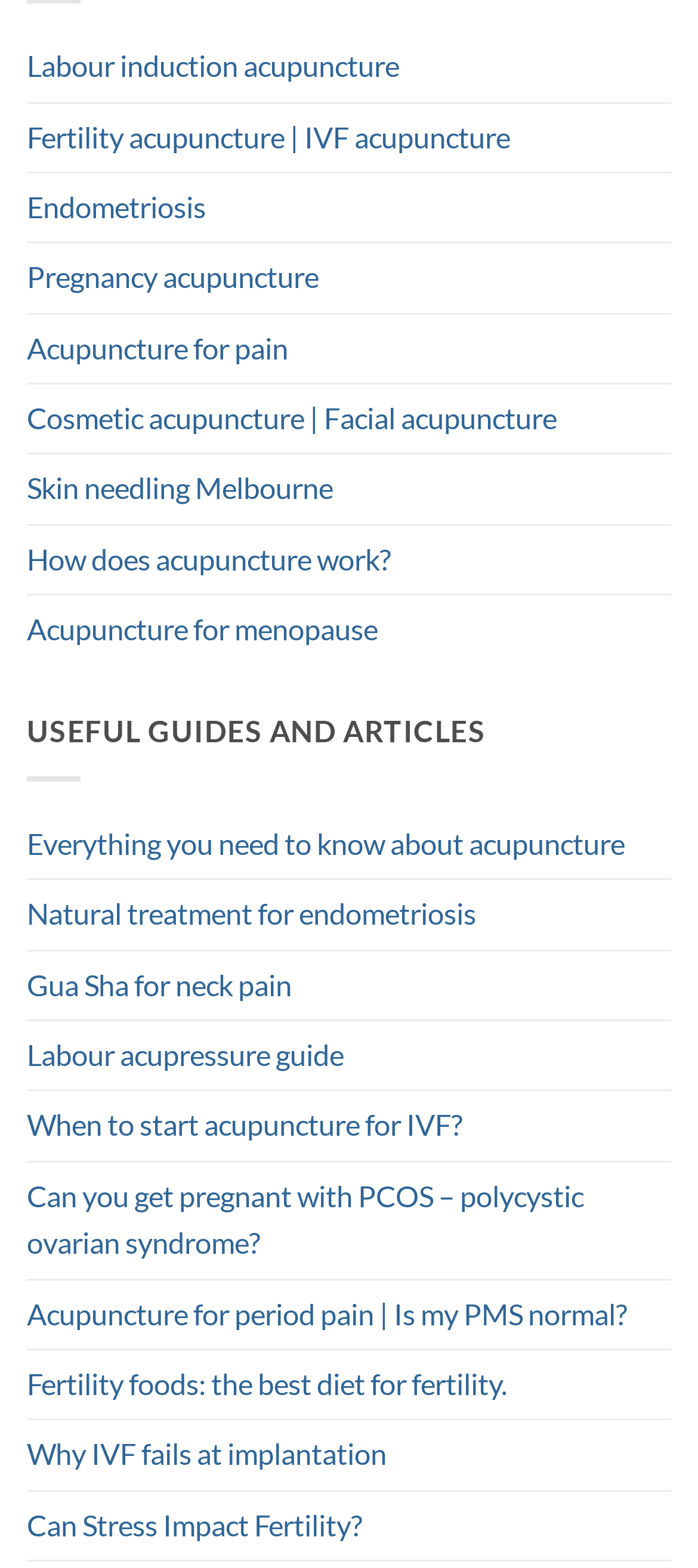What is the first topic mentioned on the webpage?
Give a thorough and detailed response to the question.

The first link on the webpage is 'Labour induction acupuncture', which suggests that it is the first topic mentioned on the webpage.